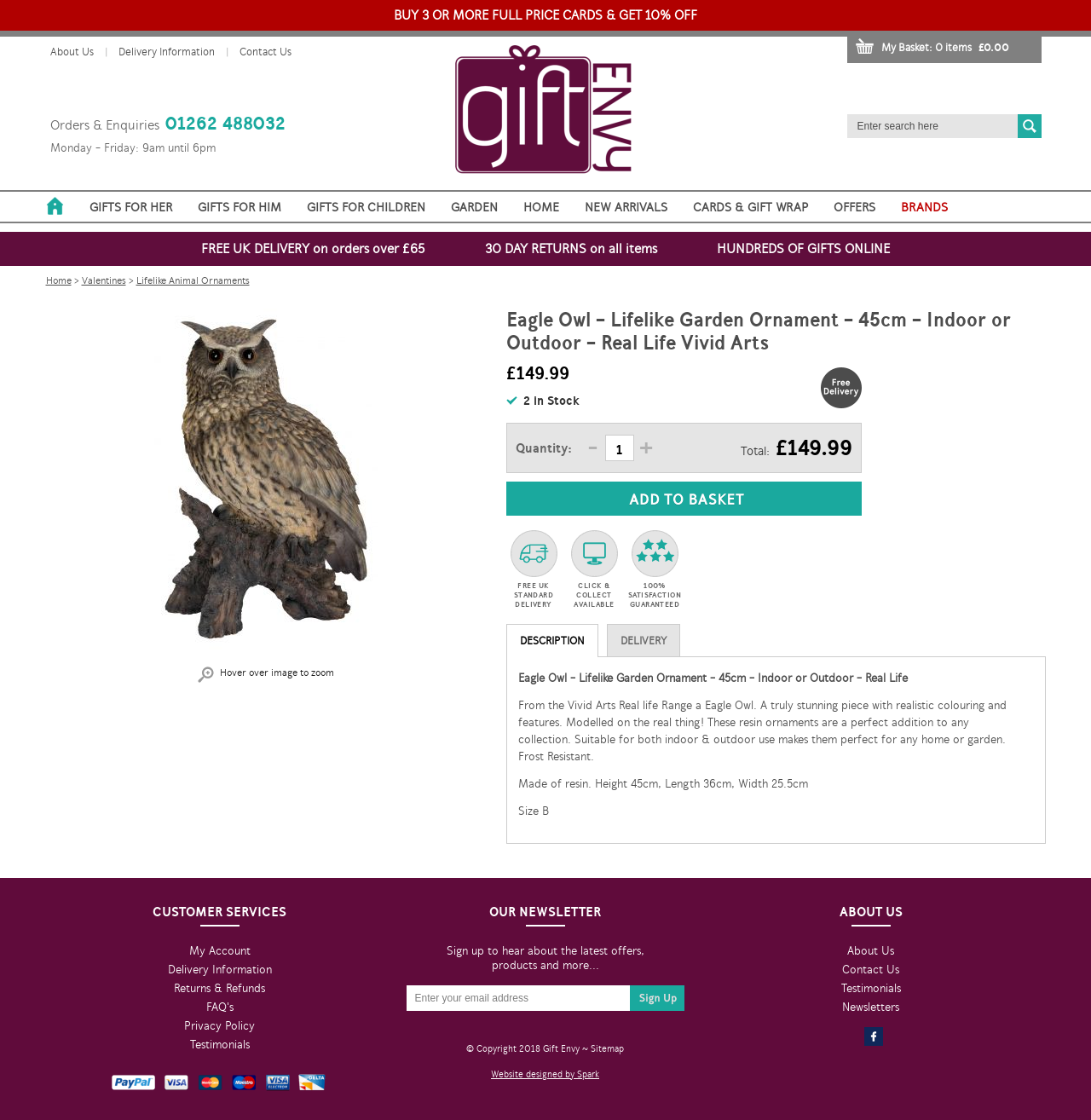Please determine the bounding box of the UI element that matches this description: Gifts For Her. The coordinates should be given as (top-left x, top-left y, bottom-right x, bottom-right y), with all values between 0 and 1.

[0.082, 0.178, 0.157, 0.192]